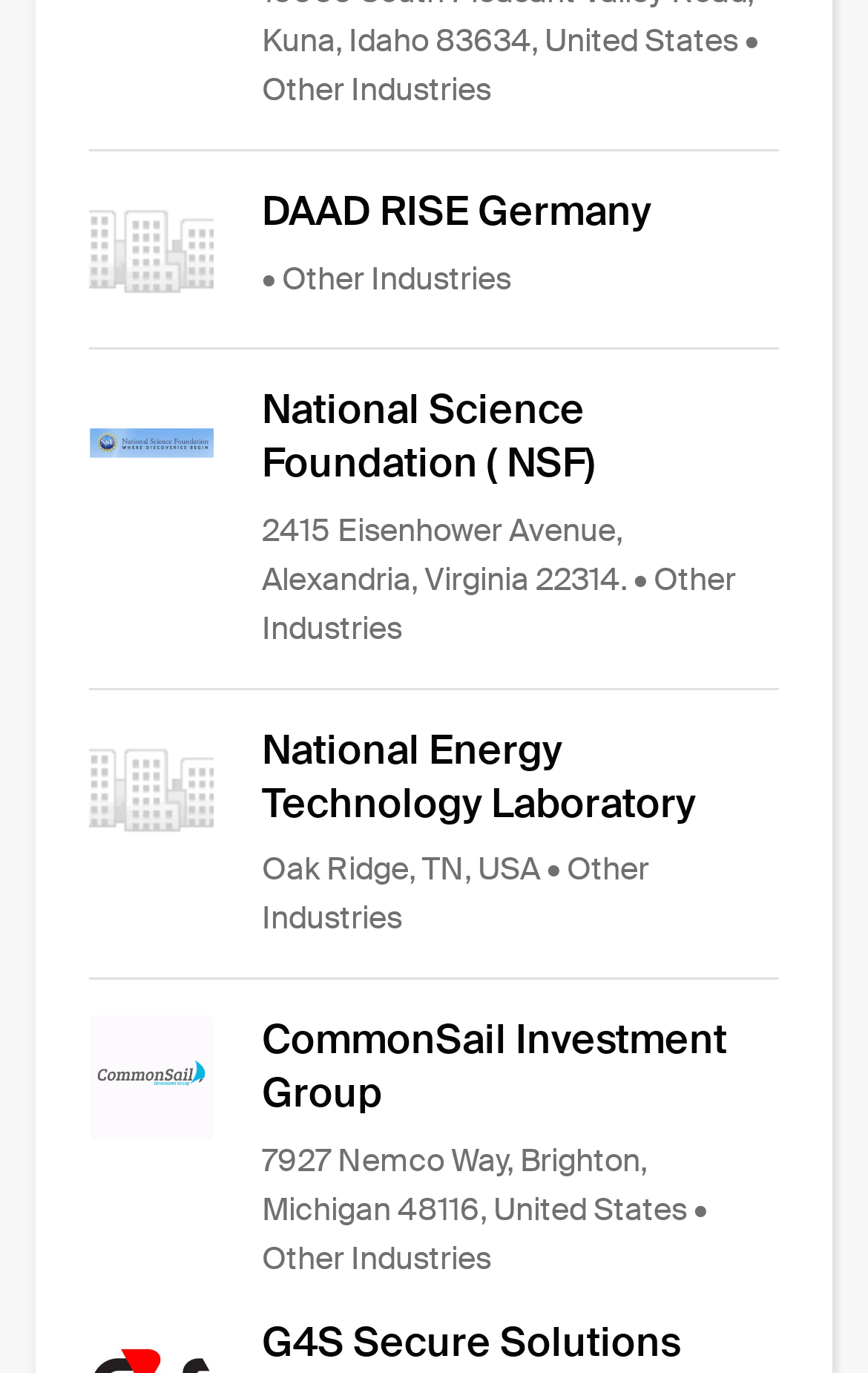What is the common text associated with each link?
Look at the screenshot and provide an in-depth answer.

I observed that each link is associated with the static text 'Other Industries', which is present after a bullet point ('•') and before the link text.